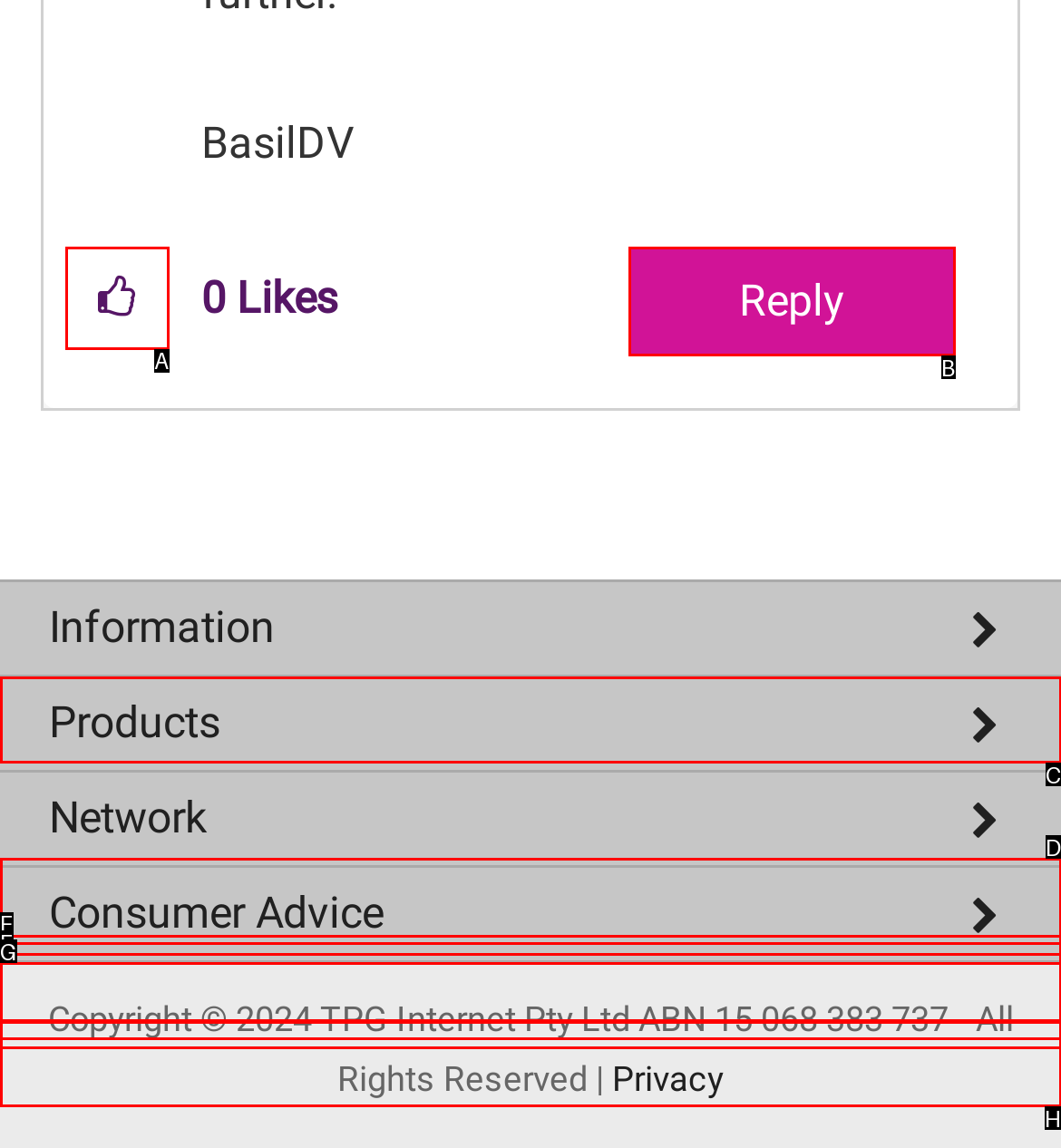For the task: Learn about TPG, tell me the letter of the option you should click. Answer with the letter alone.

C